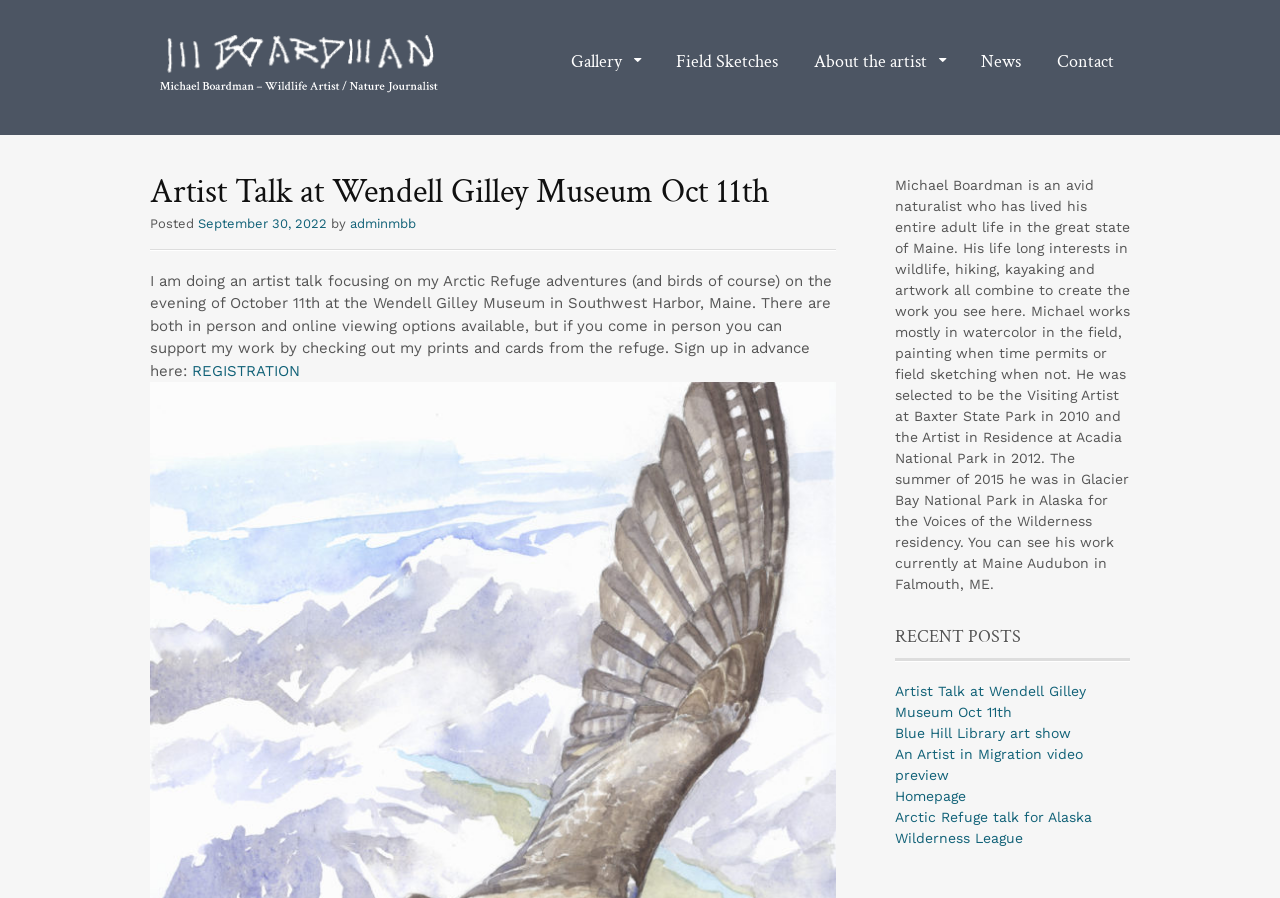Can you find the bounding box coordinates for the element to click on to achieve the instruction: "Check recent posts"?

[0.699, 0.696, 0.883, 0.736]